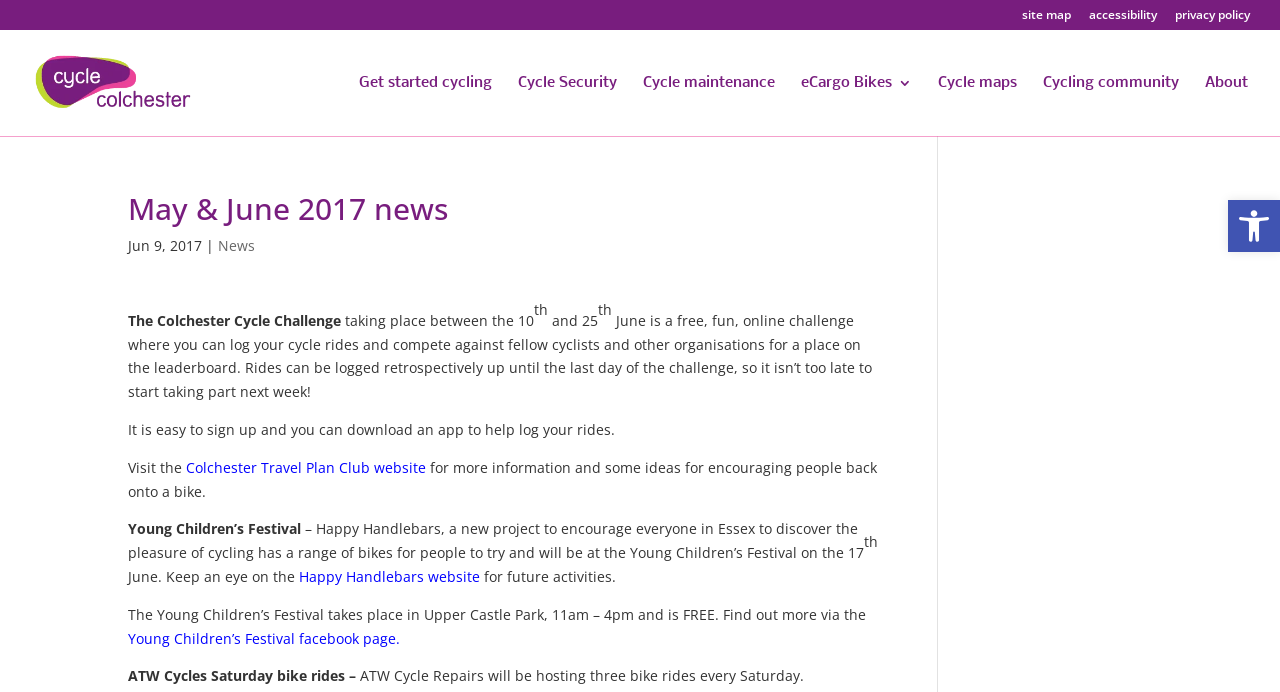What is Happy Handlebars?
Look at the screenshot and respond with a single word or phrase.

A project to encourage cycling